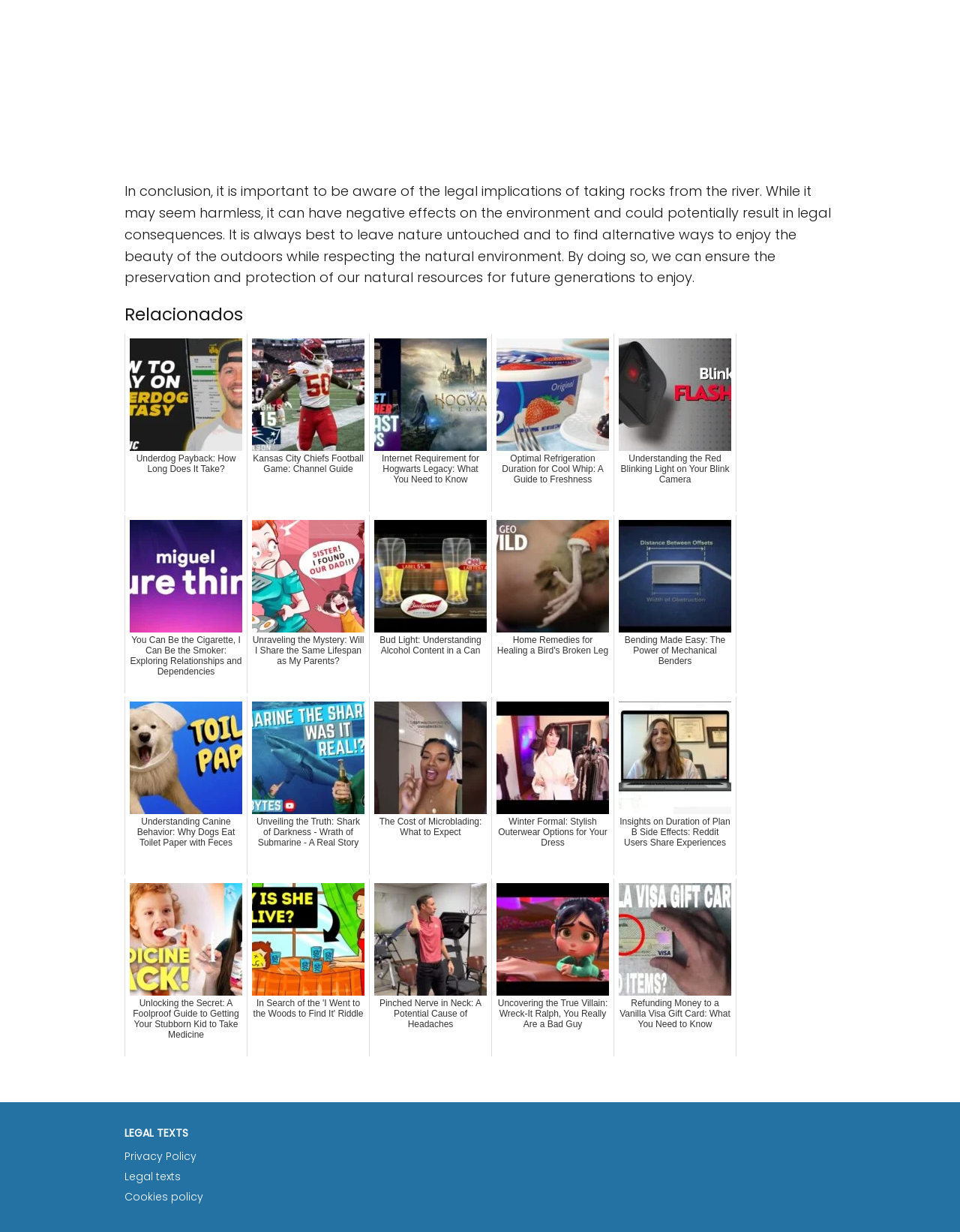Highlight the bounding box coordinates of the element you need to click to perform the following instruction: "Explore the article about Understanding the Red Blinking Light on Your Blink Camera."

[0.639, 0.271, 0.767, 0.415]